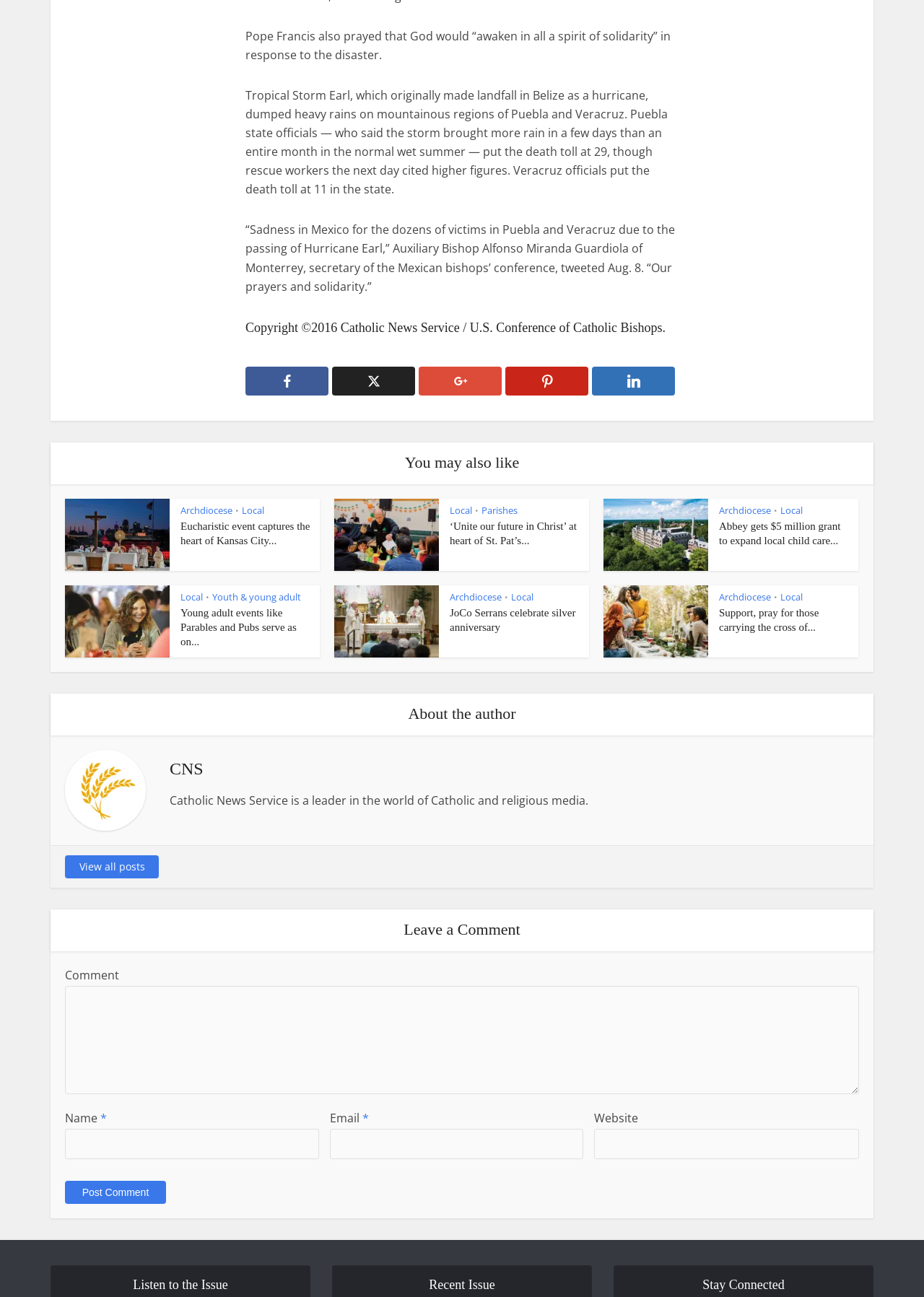Determine the bounding box coordinates of the clickable region to execute the instruction: "Click the button 'Post Comment'". The coordinates should be four float numbers between 0 and 1, denoted as [left, top, right, bottom].

[0.07, 0.91, 0.18, 0.928]